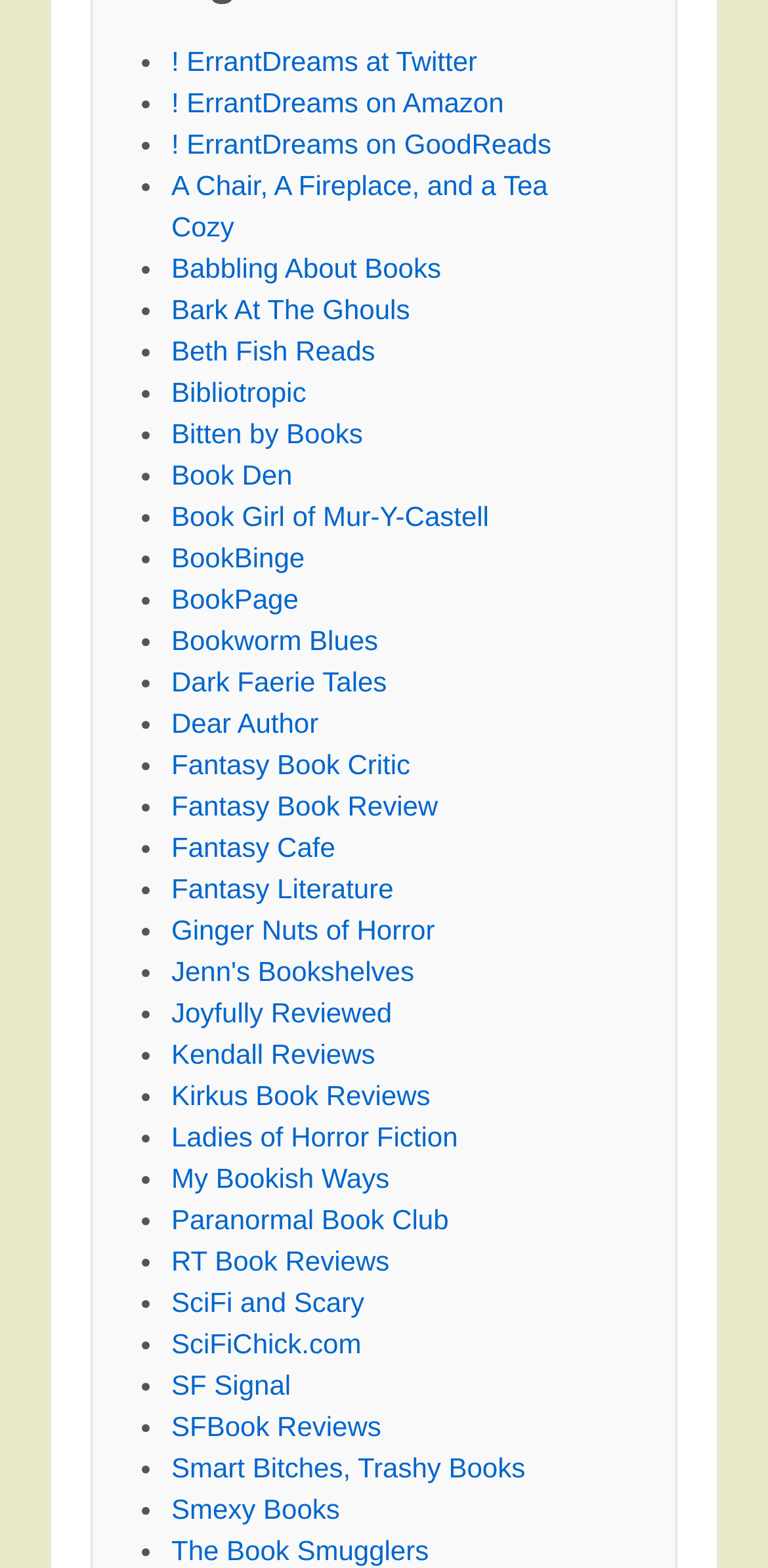Please provide a short answer using a single word or phrase for the question:
What is the last link on the webpage?

The Book Smugglers